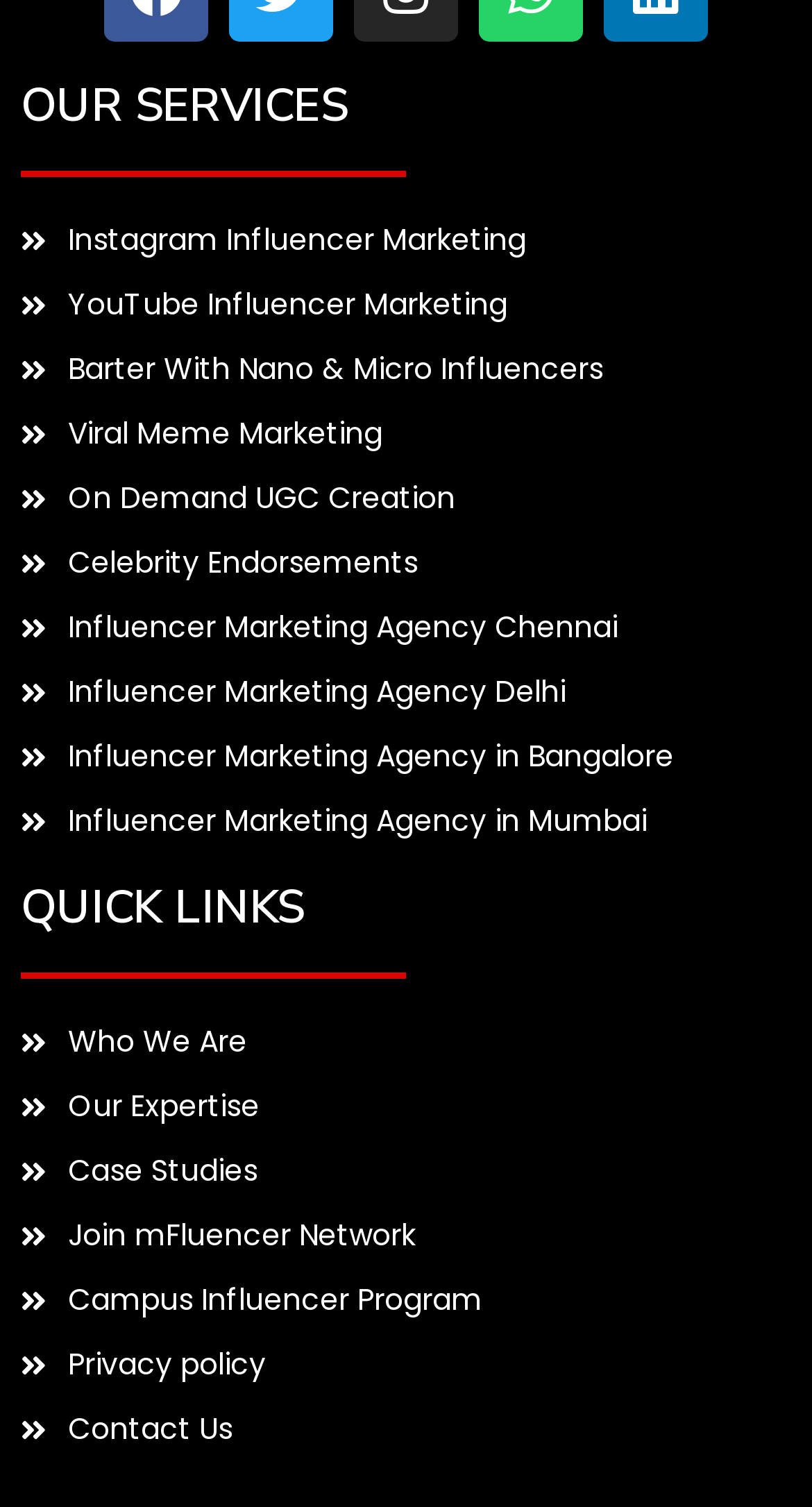Highlight the bounding box coordinates of the element that should be clicked to carry out the following instruction: "Read the Case Studies". The coordinates must be given as four float numbers ranging from 0 to 1, i.e., [left, top, right, bottom].

[0.083, 0.763, 0.317, 0.791]